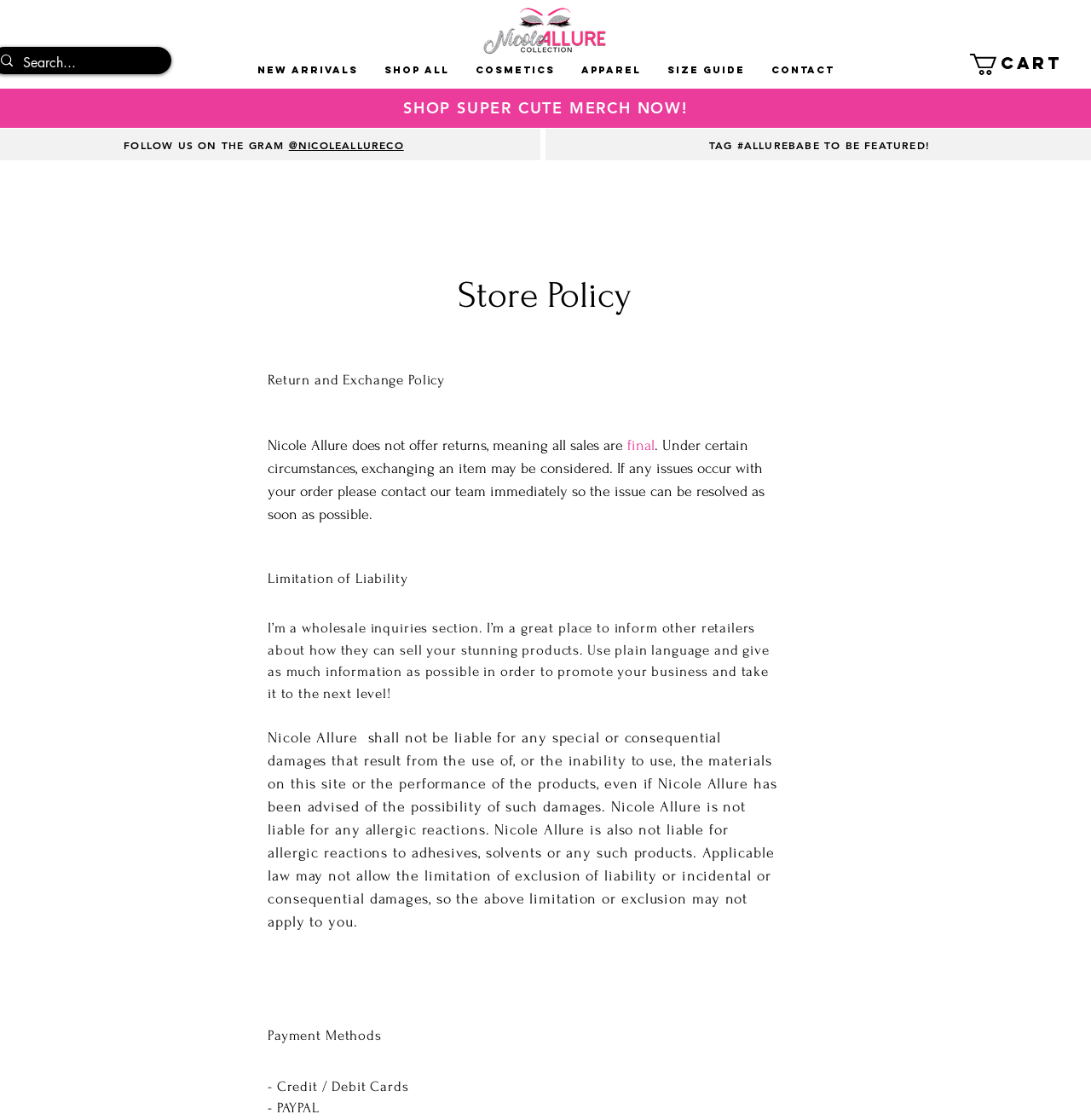Please provide the bounding box coordinates in the format (top-left x, top-left y, bottom-right x, bottom-right y). Remember, all values are floating point numbers between 0 and 1. What is the bounding box coordinate of the region described as: Size Guide

[0.599, 0.05, 0.694, 0.075]